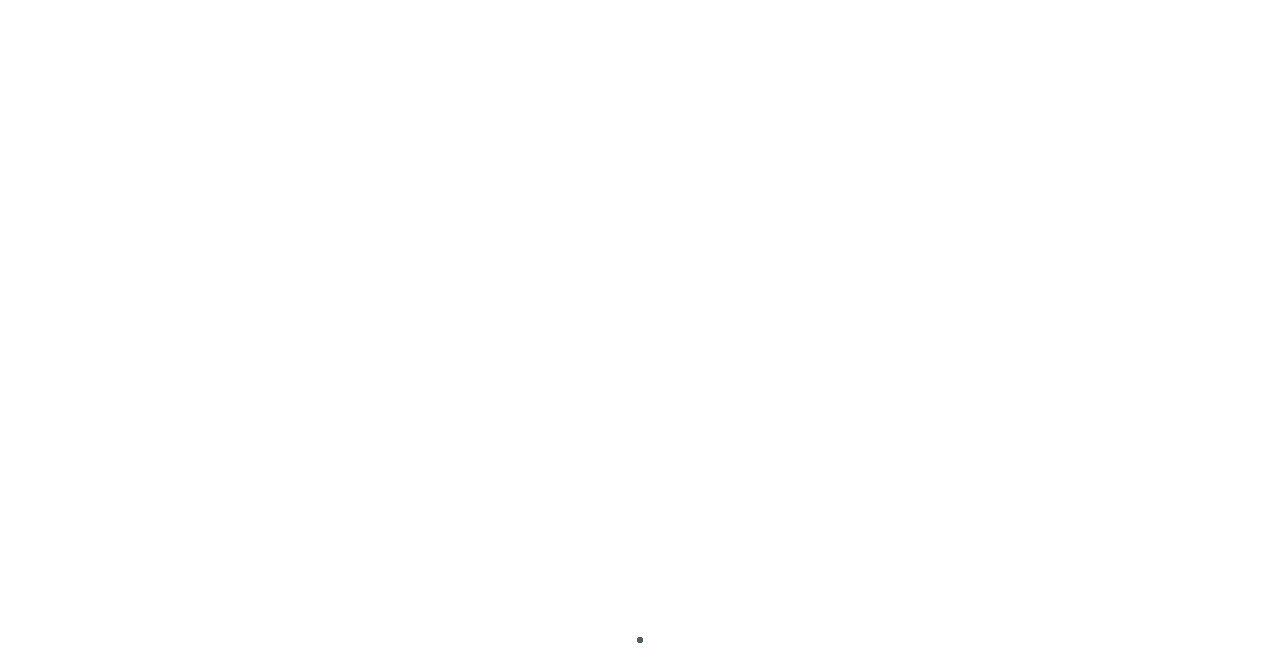Based on the image, please respond to the question with as much detail as possible:
What is the purpose of business measurements?

I found the purpose of business measurements by reading the static text that explains what business measurements are used for, which is 'to determine their success and damage'.